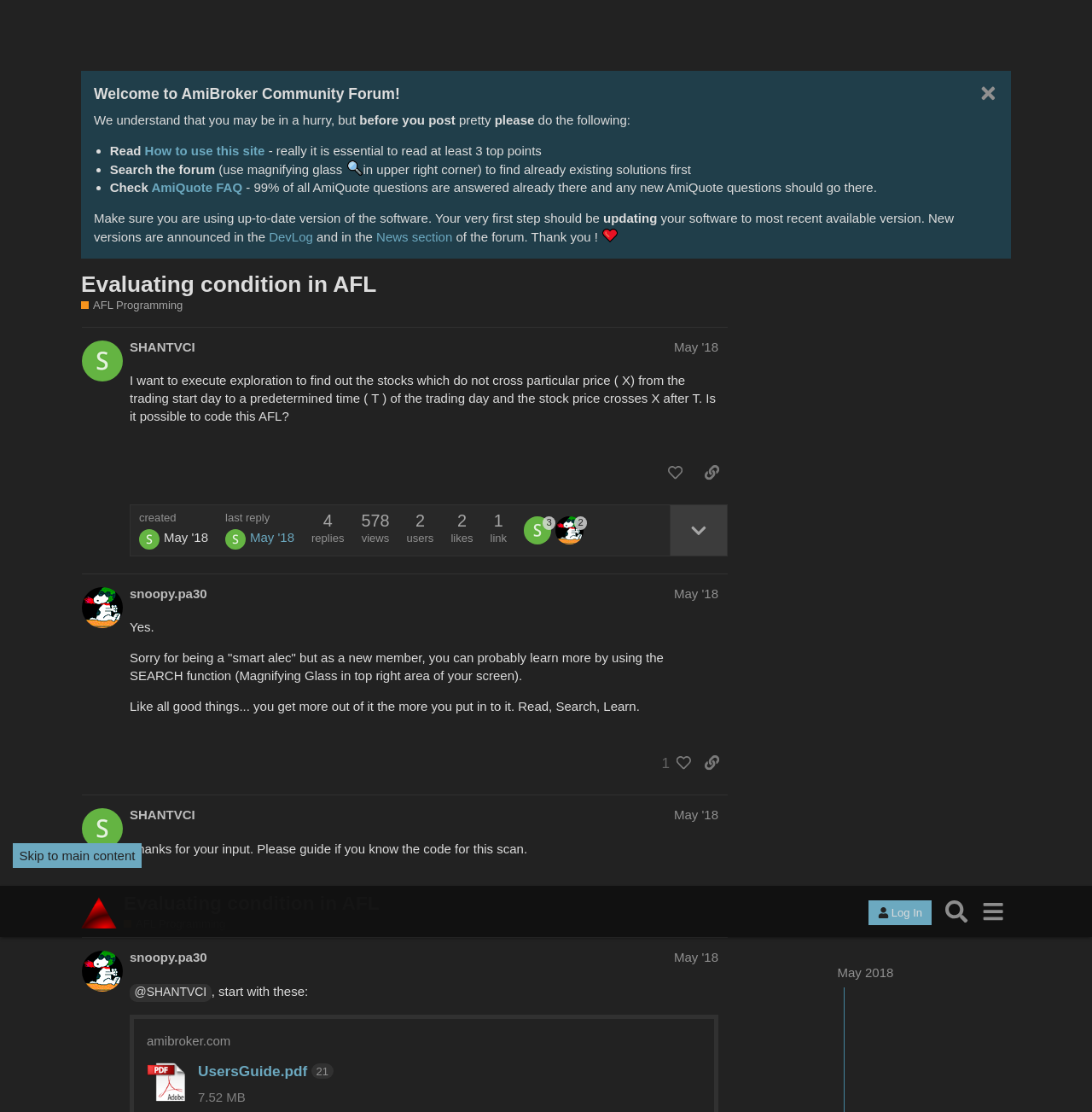What is the purpose of the 'Search' button?
Answer briefly with a single word or phrase based on the image.

To search the forum